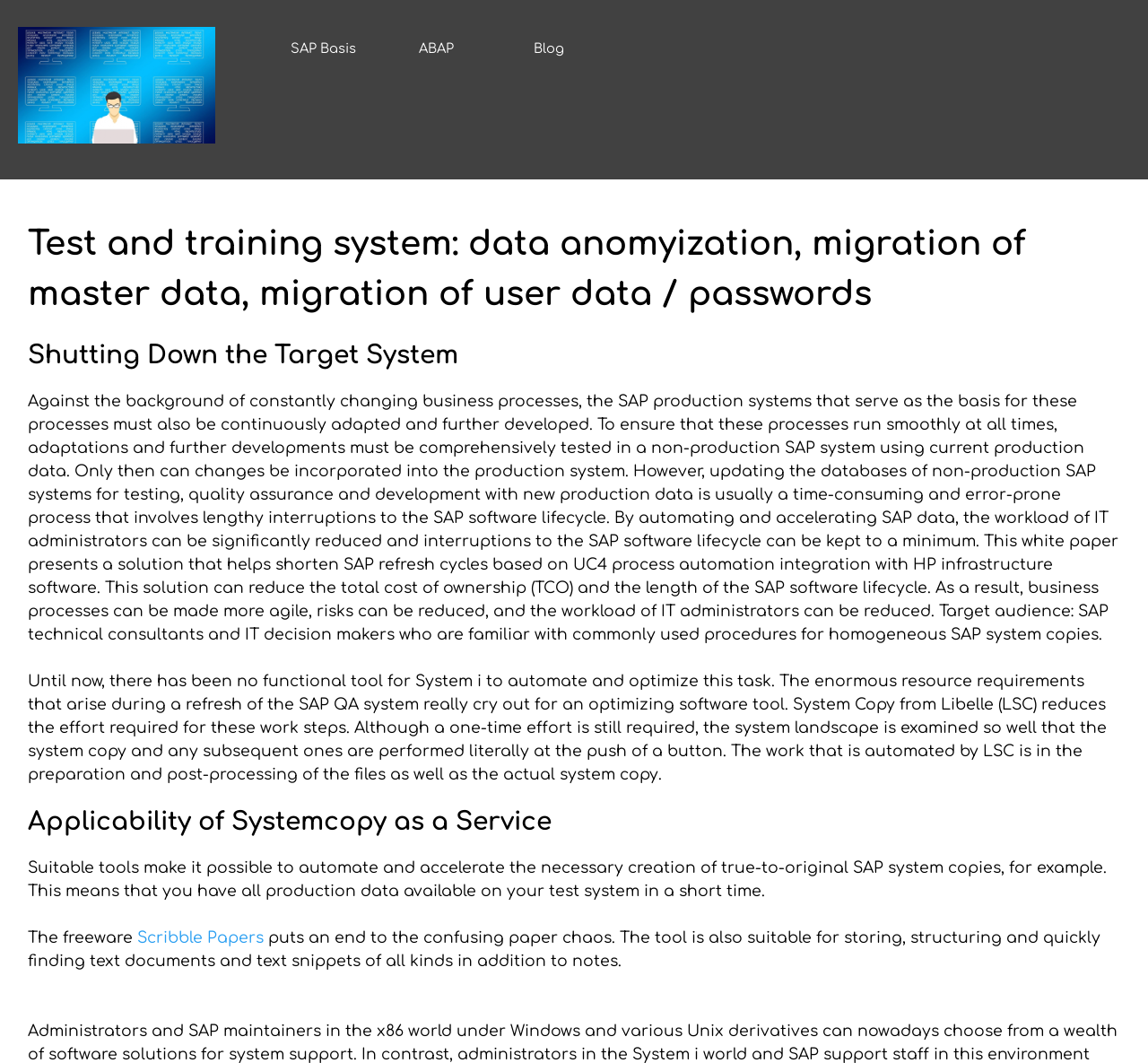Using details from the image, please answer the following question comprehensively:
What is the purpose of the System Copy tool?

According to the webpage content, the System Copy tool is designed to automate and optimize the process of creating a SAP system copy, reducing the effort required for this task and making it possible to perform the system copy at the push of a button.